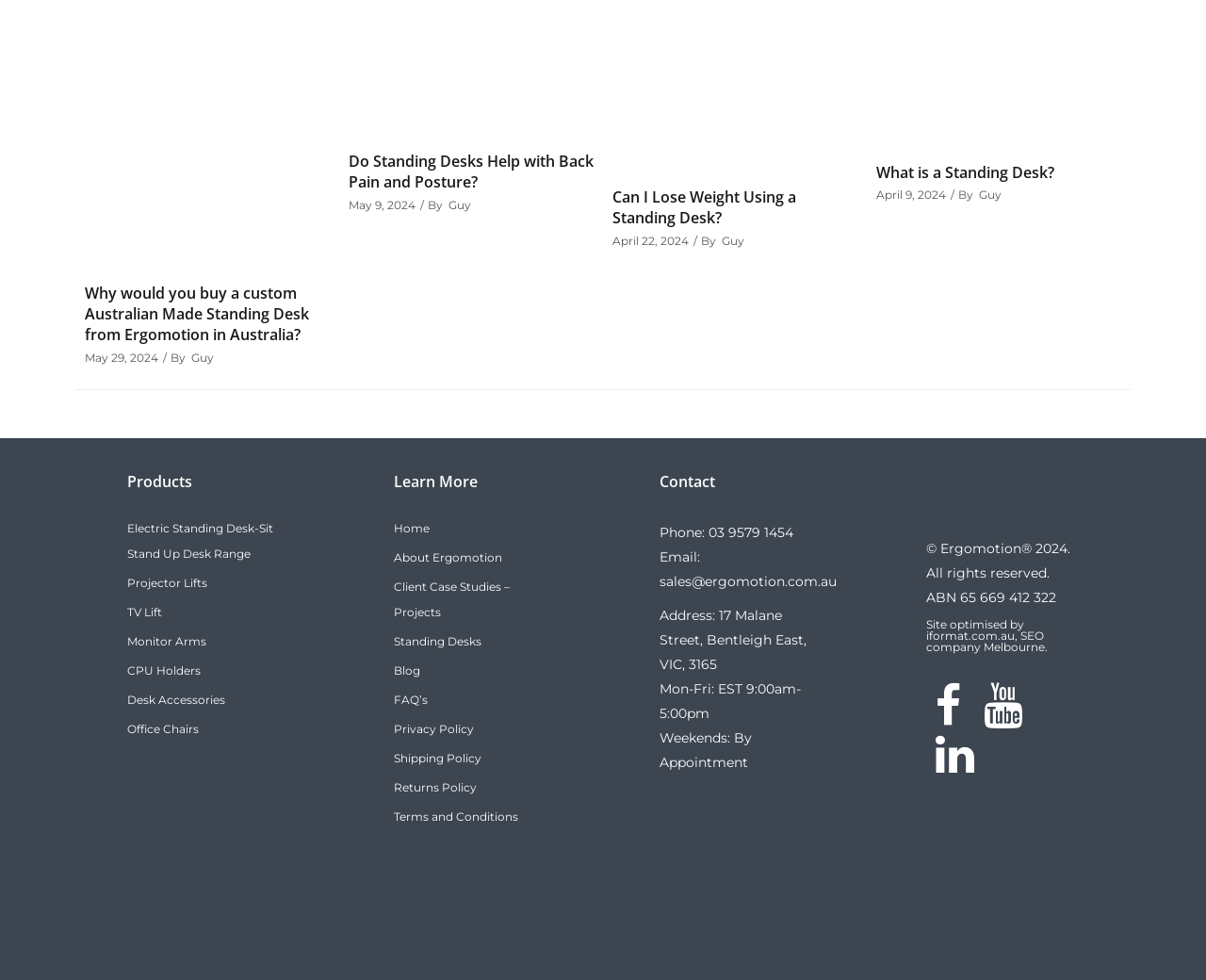Can you find the bounding box coordinates for the element to click on to achieve the instruction: "Click on 'Products'"?

[0.105, 0.481, 0.232, 0.502]